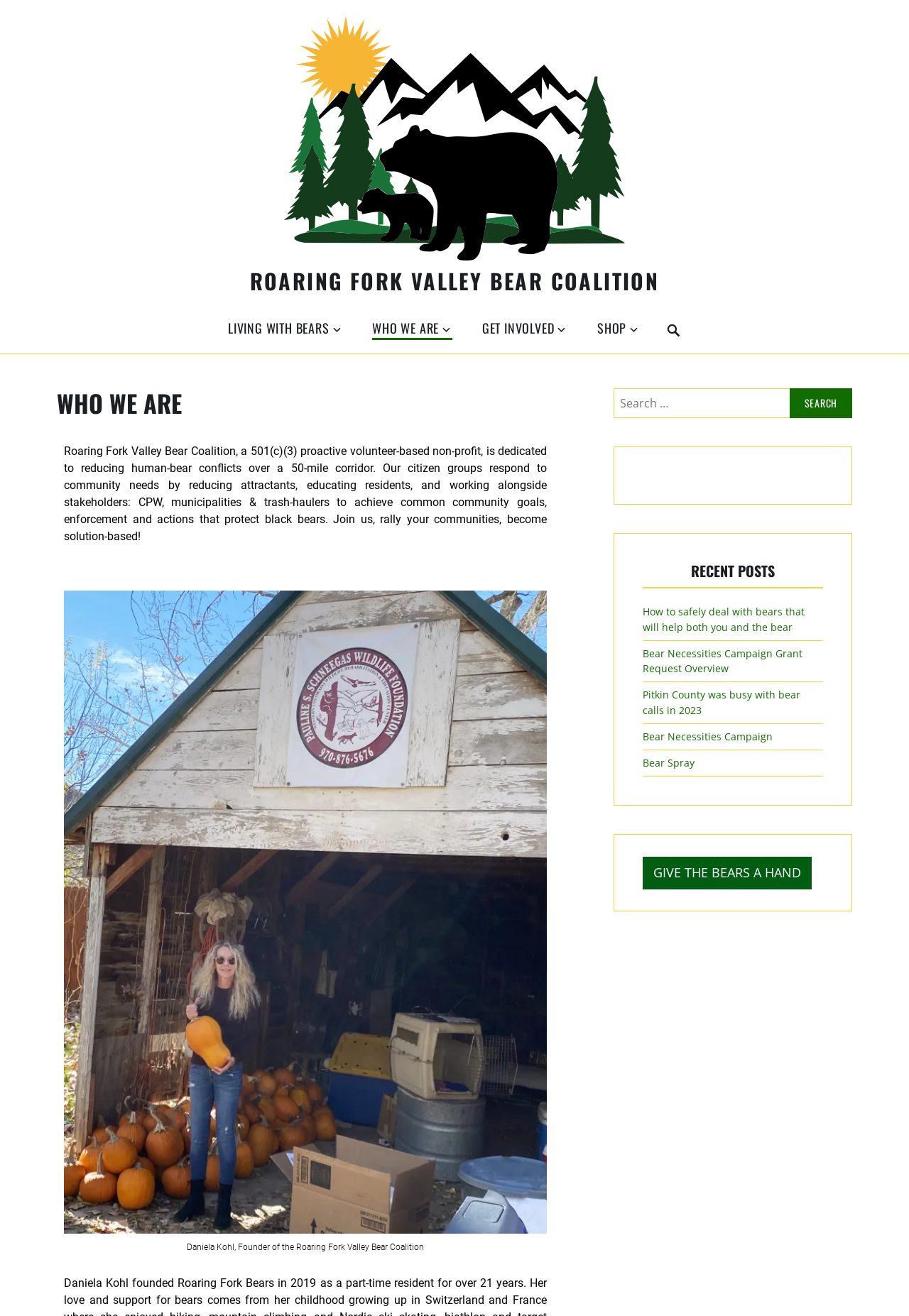Could you highlight the region that needs to be clicked to execute the instruction: "Search for something"?

[0.675, 0.295, 0.938, 0.318]